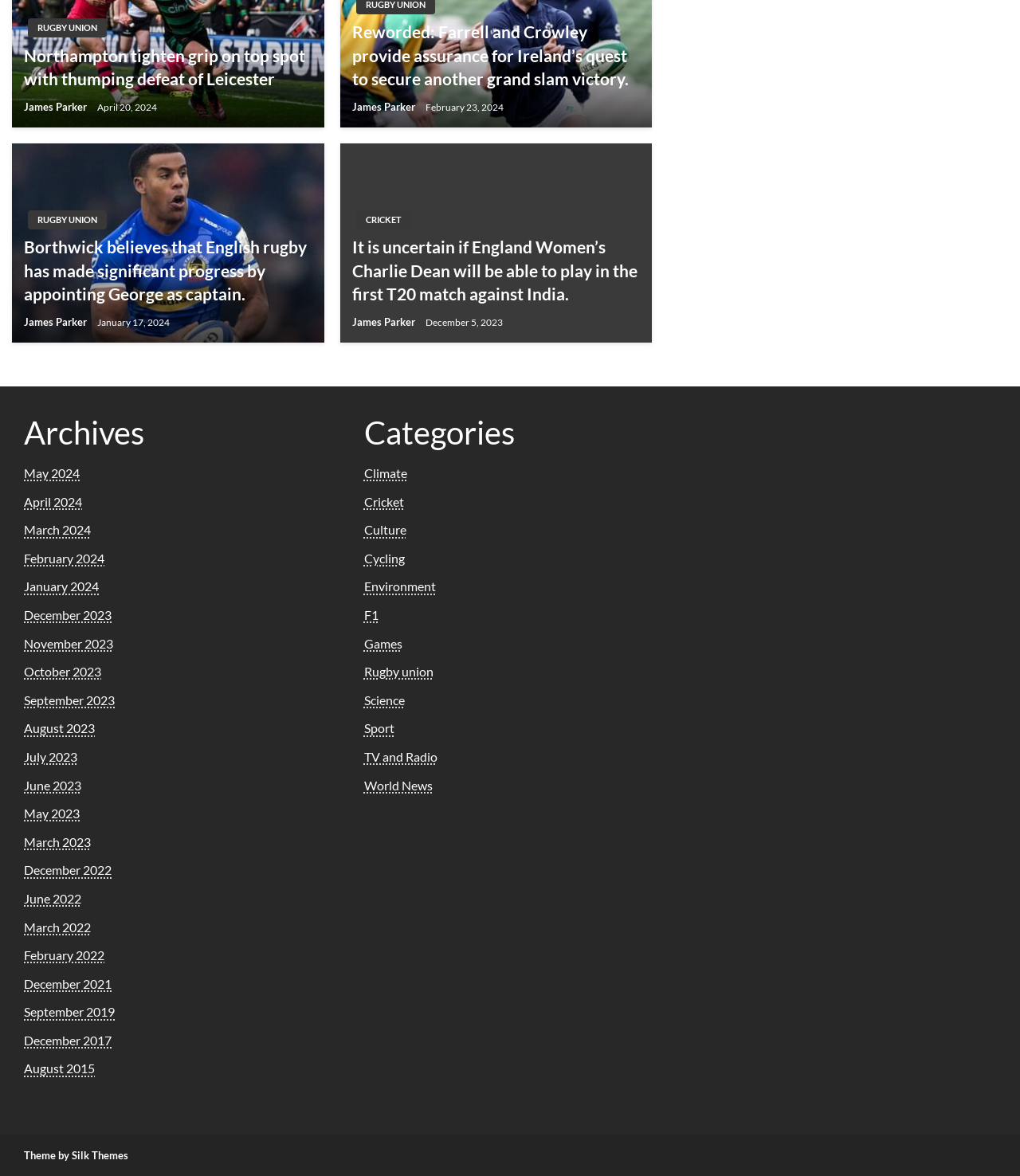Respond concisely with one word or phrase to the following query:
What categories are available on the webpage?

Multiple categories